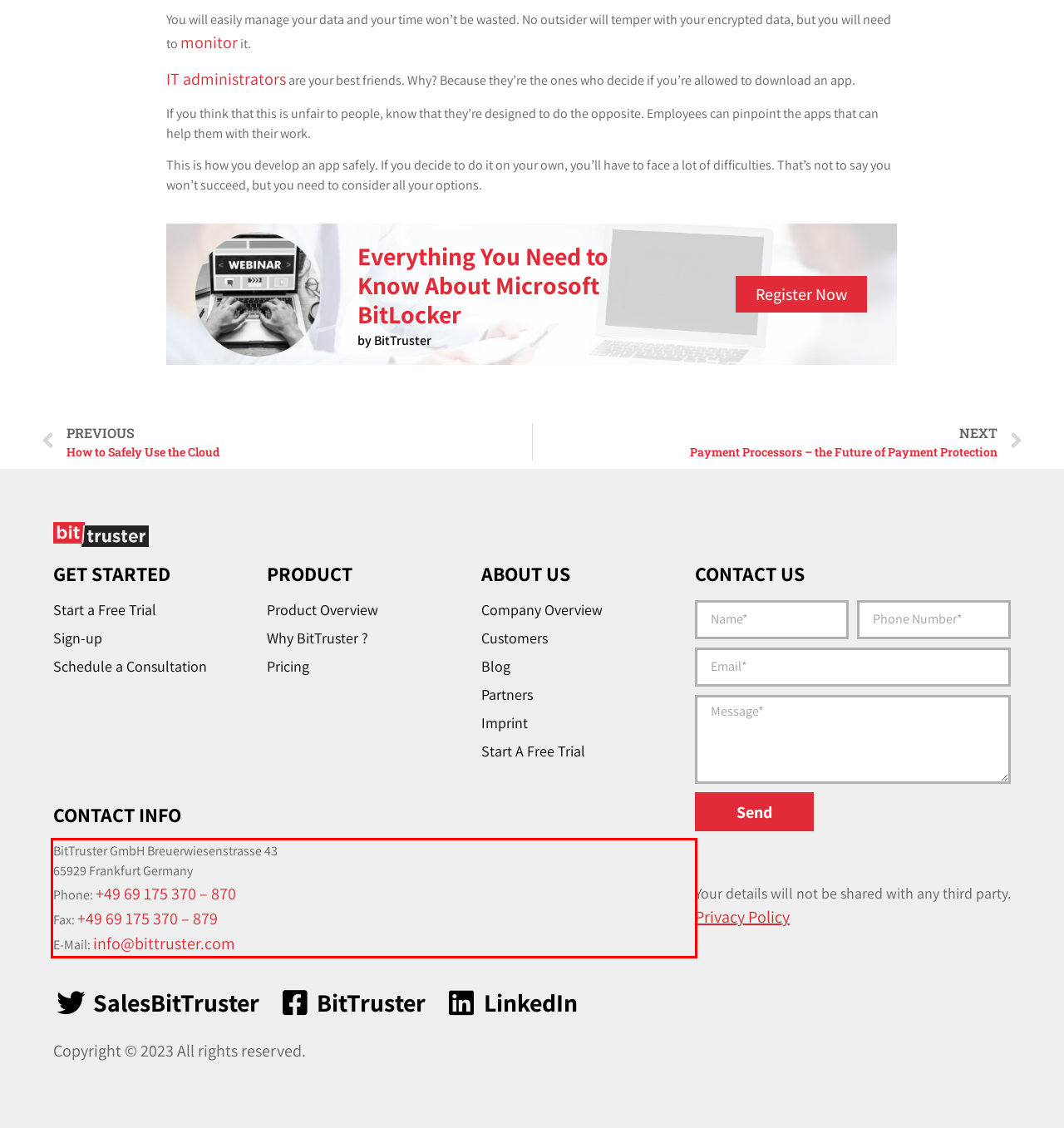Please perform OCR on the UI element surrounded by the red bounding box in the given webpage screenshot and extract its text content.

BitTruster GmbH Breuerwiesenstrasse 43 65929 Frankfurt Germany Phone: +49 69 175 370 – 870 Fax: +49 69 175 370 – 879 E-Mail: info@bittruster.com